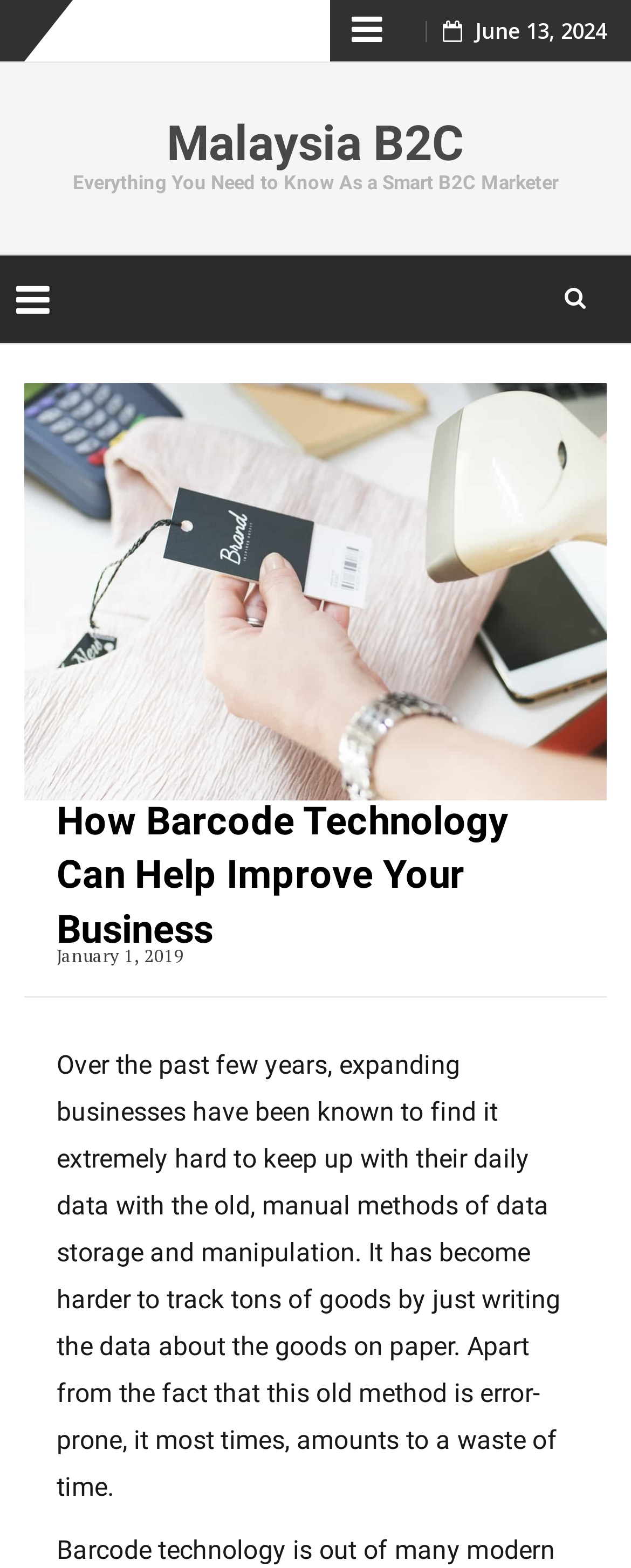Offer a meticulous caption that includes all visible features of the webpage.

The webpage is about the benefits of barcode technology for businesses, specifically in Malaysia. At the top right corner, there is a button with a hamburger icon, which controls the primary menu. Next to it, there is a "Skip to content" link. On the top right side, the date "June 13, 2024" is displayed.

Below the top section, there is a layout table that spans the entire width of the page. Within this table, the title "Malaysia B2C" is displayed prominently, with a link to the same title below it. Below the title, there is a subtitle "Everything You Need to Know As a Smart B2C Marketer".

On the top left corner, there is another button with a hamburger icon, which also controls the primary menu. Next to it, there is a button with a search icon.

The main content of the page is divided into two sections. On the left side, there is an image of a barcode scanner, which takes up about half of the page's height. On the right side, there is a heading "How Barcode Technology Can Help Improve Your Business", followed by a date "January 1, 2019". Below the date, there is a paragraph of text that discusses the challenges of manual data storage and manipulation for expanding businesses, and how barcode technology can help improve their operations.